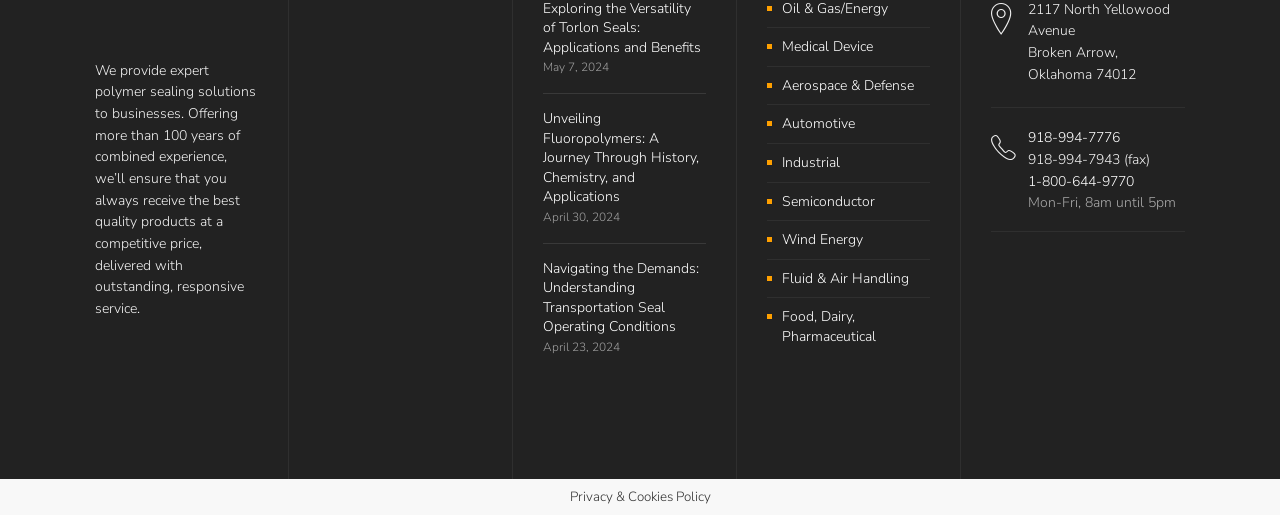Extract the bounding box coordinates for the UI element described by the text: "Wind Energy". The coordinates should be in the form of [left, top, right, bottom] with values between 0 and 1.

[0.611, 0.447, 0.674, 0.484]